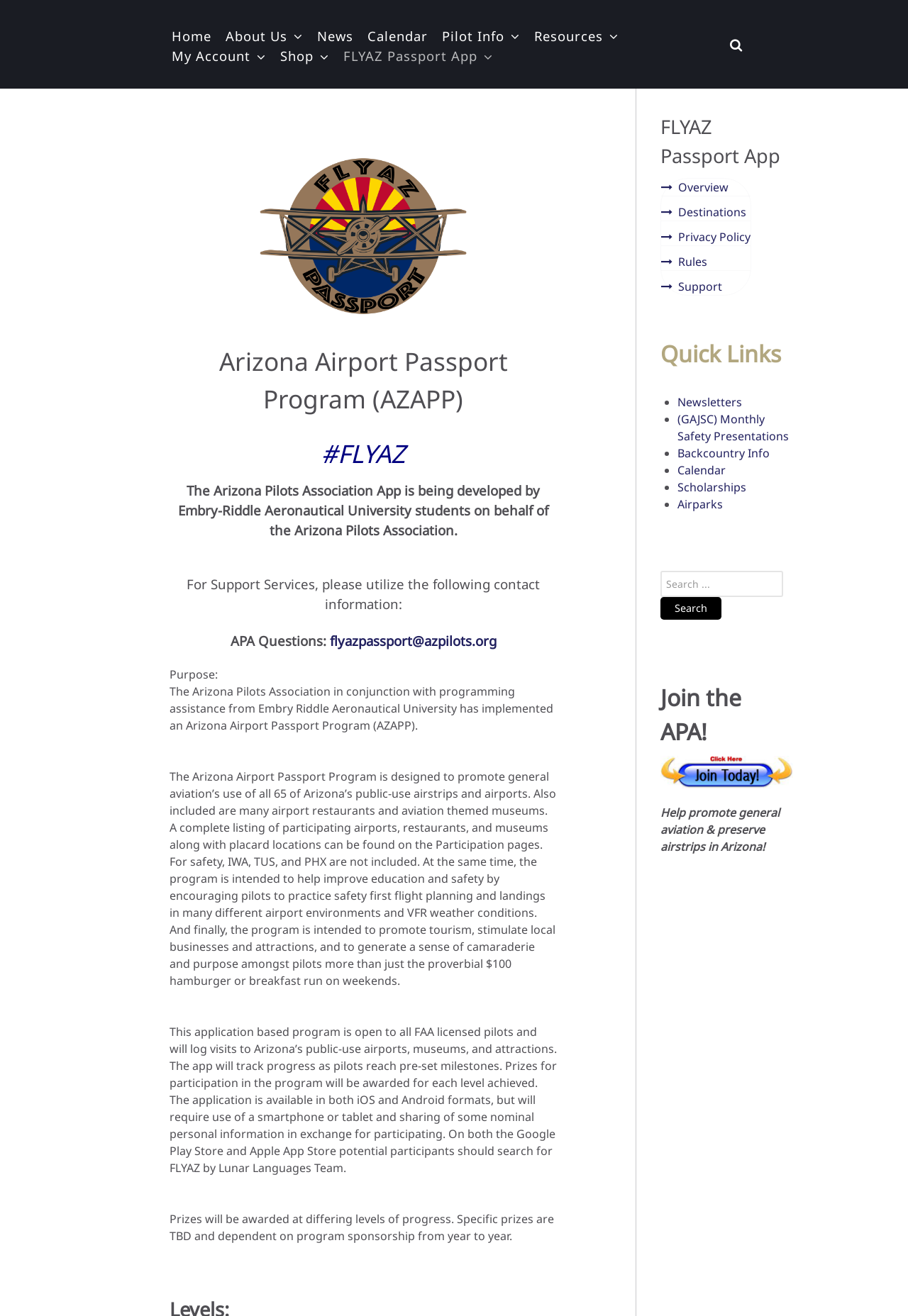How many public-use airstrips and airports are included in the program?
Please answer the question with a detailed response using the information from the screenshot.

The answer can be found in the StaticText element 'The Arizona Airport Passport Program is designed to promote general aviation’s use of all 65 of Arizona’s public-use airstrips and airports.' which is a child of the root element 'Overview'. This text mentions the number of public-use airstrips and airports included in the program.